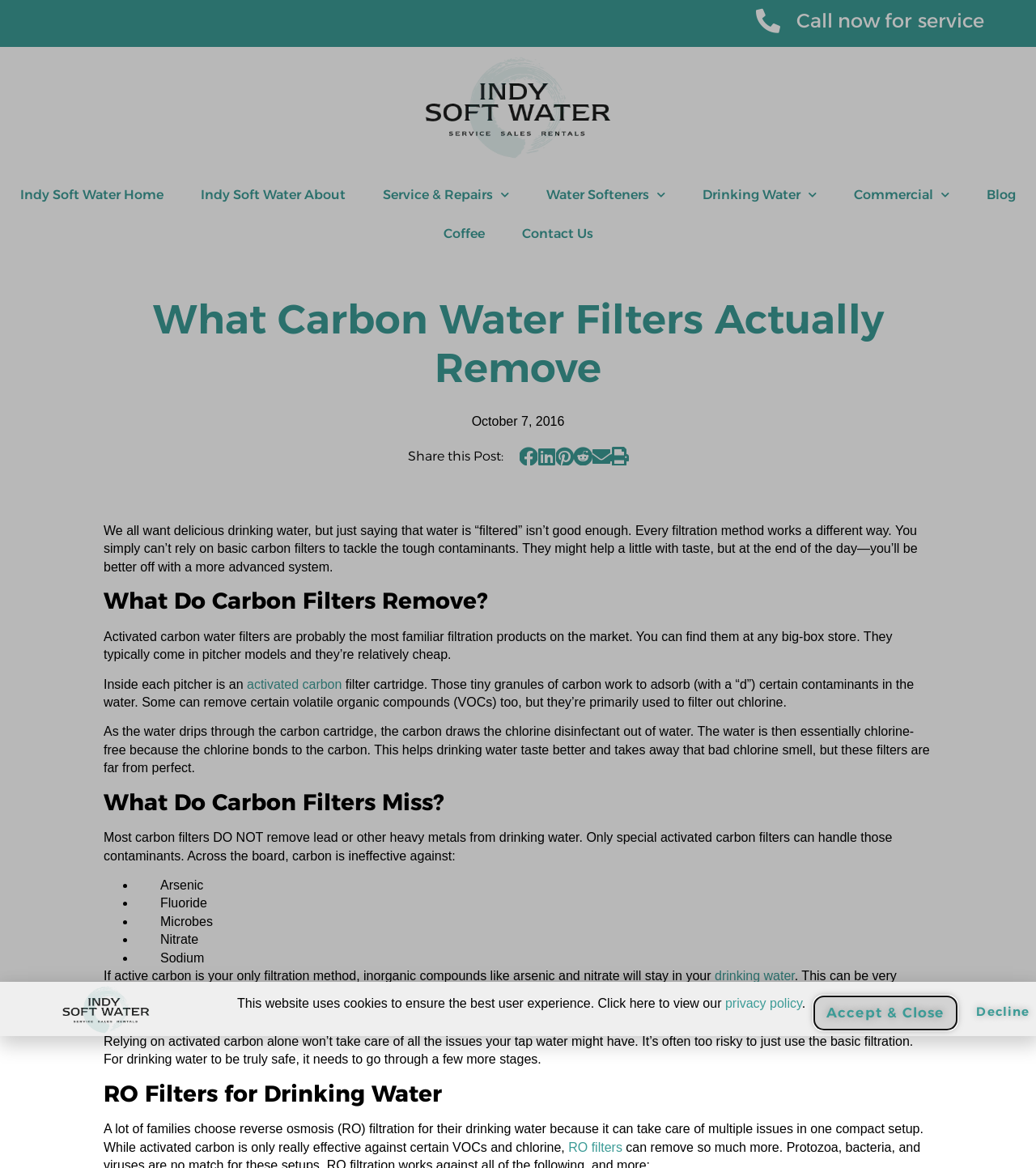Provide an in-depth caption for the contents of the webpage.

This webpage is about the effectiveness of carbon water filters in removing contaminants from drinking water. At the top of the page, there is a navigation menu with links to "Indy Soft Water Home", "Indy Soft Water About", "Service & Repairs", "Water Softeners", "Drinking Water", "Commercial", and "Blog". Below the navigation menu, there is a heading that reads "What Carbon Water Filters Actually Remove". 

The main content of the page is divided into three sections. The first section explains what carbon filters can remove from water, including certain volatile organic compounds (VOCs) and chlorine. The second section discusses what carbon filters miss, including lead, heavy metals, arsenic, fluoride, microbes, and nitrate. The third section introduces reverse osmosis (RO) filters as a more effective solution for removing multiple contaminants from drinking water.

Throughout the page, there are several links to related topics, such as "activated carbon" and "drinking water". There are also buttons to share the post on various social media platforms. At the bottom of the page, there is a notice about the website's use of cookies and a link to the privacy policy.